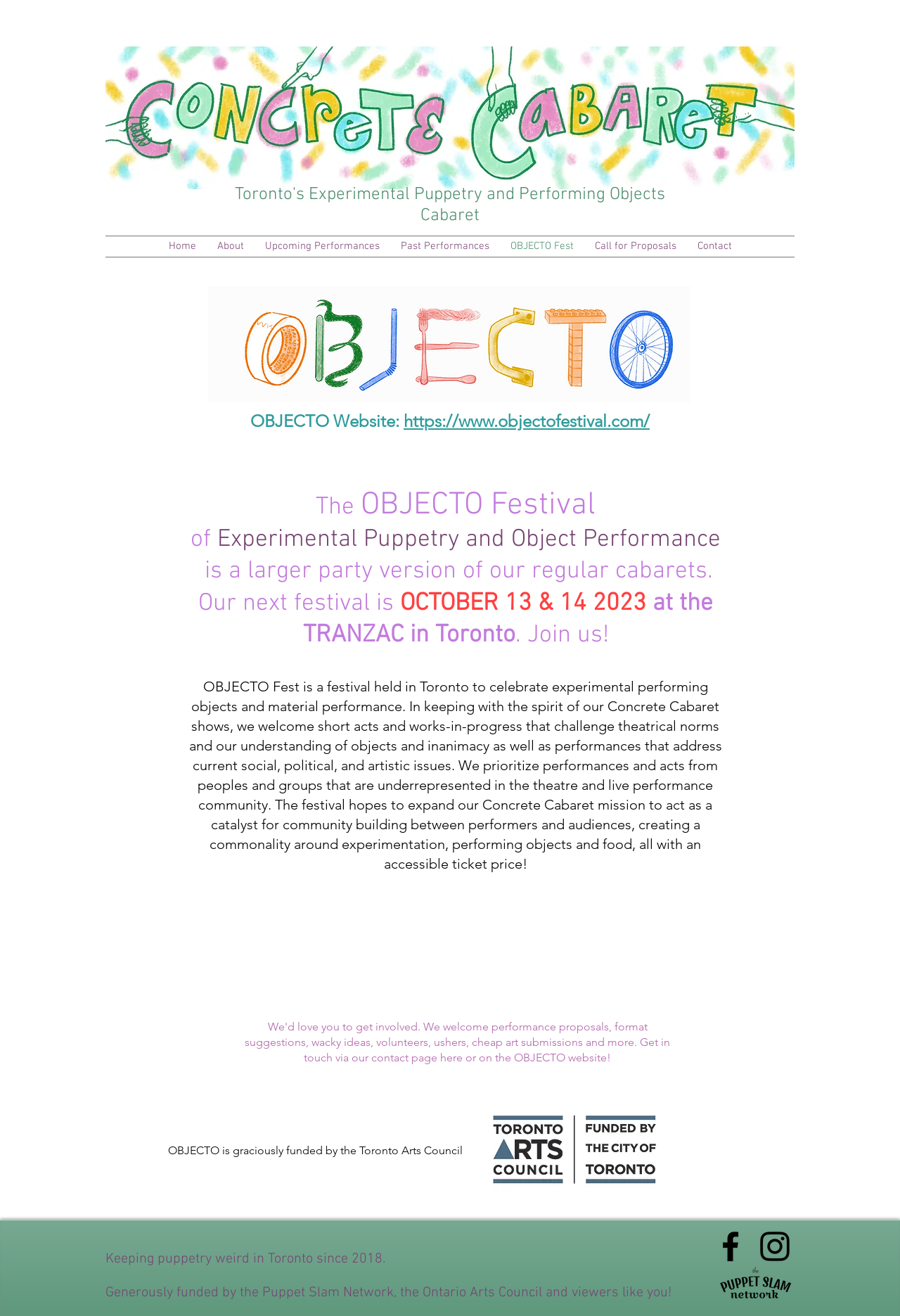Determine the bounding box for the UI element described here: "Upcoming Performances".

[0.282, 0.18, 0.433, 0.195]